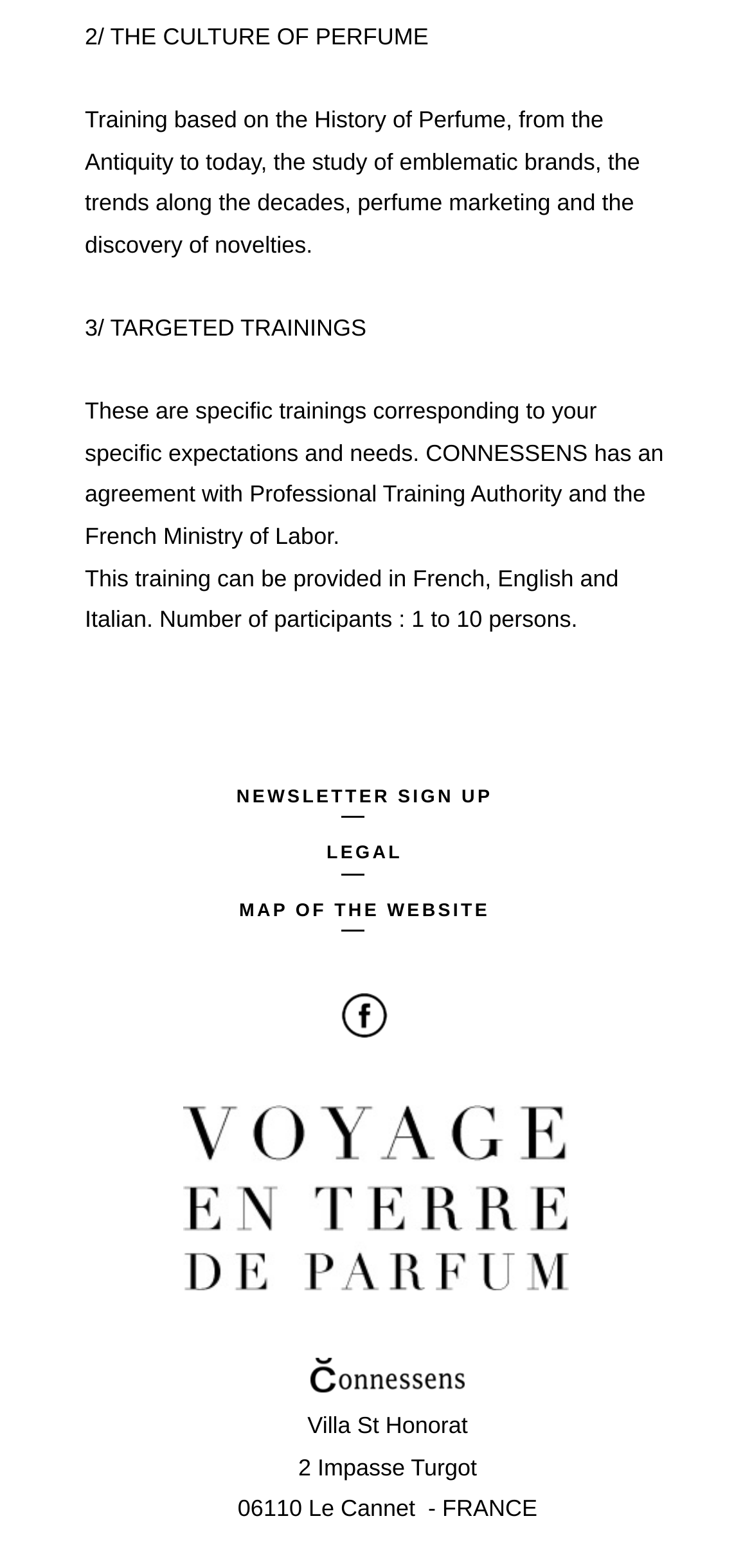How many participants can attend the targeted training?
Answer the question based on the image using a single word or a brief phrase.

1 to 10